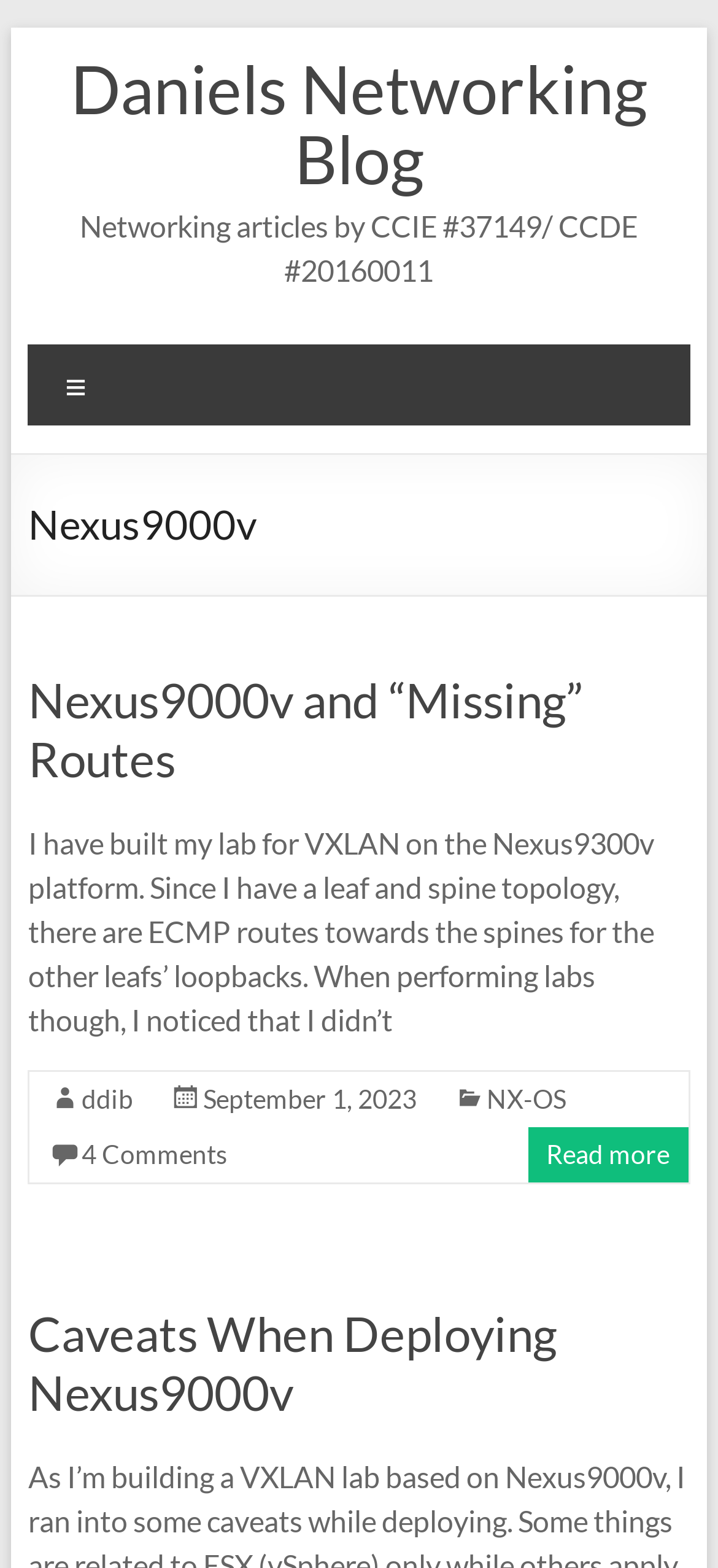What is the topic of the first article?
Please provide a single word or phrase based on the screenshot.

Nexus9000v and “Missing” Routes